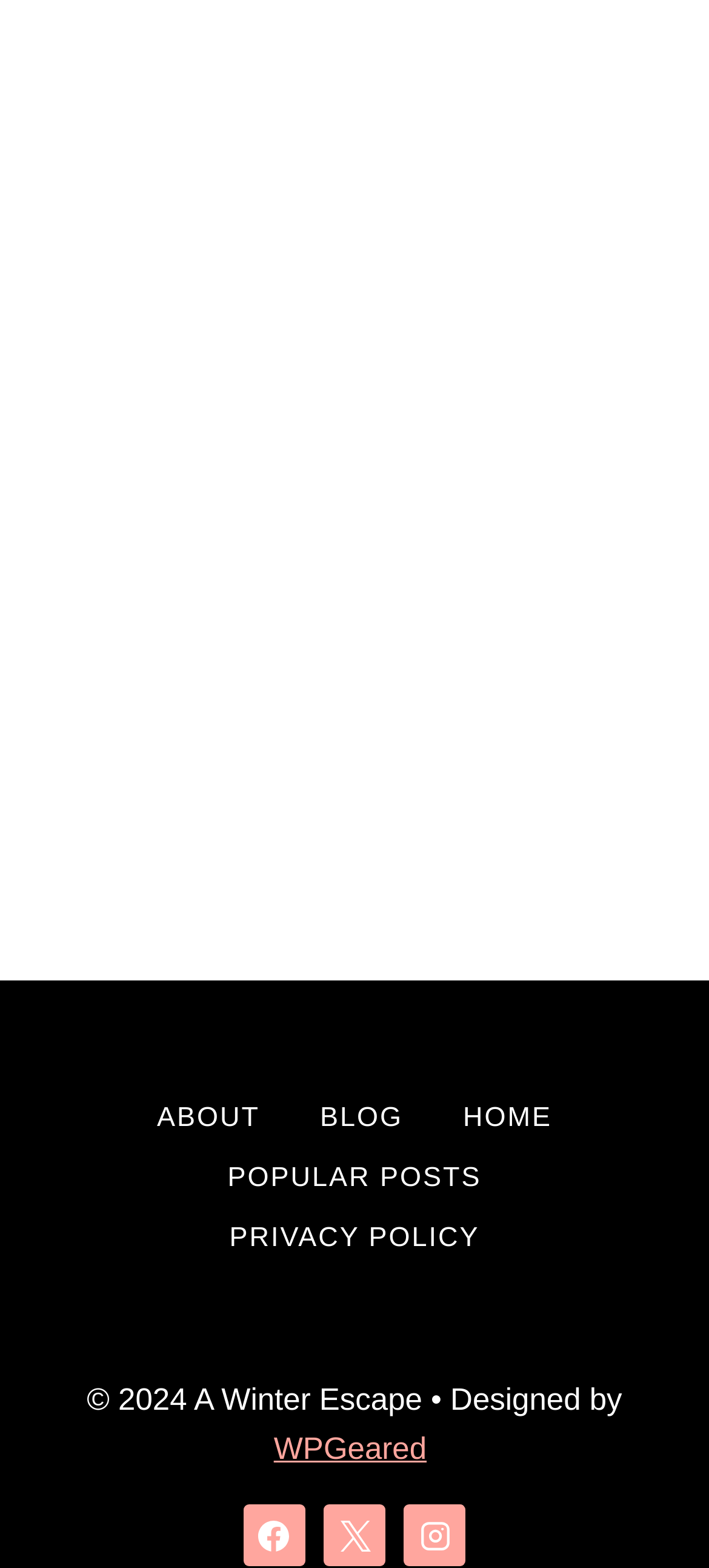What is the position of the 'HOME' link?
Based on the image, provide your answer in one word or phrase.

Middle